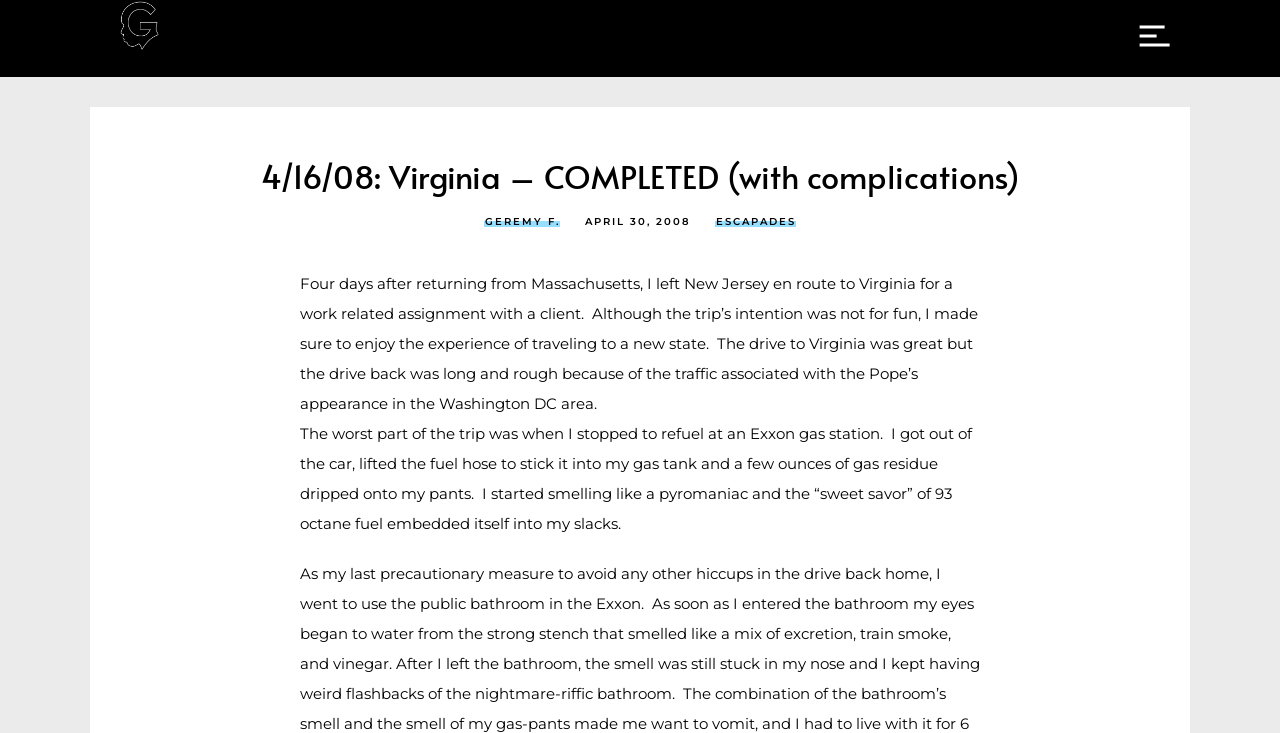Given the element description, predict the bounding box coordinates in the format (top-left x, top-left y, bottom-right x, bottom-right y). Make sure all values are between 0 and 1. Here is the element description: (503) 866-9922

None